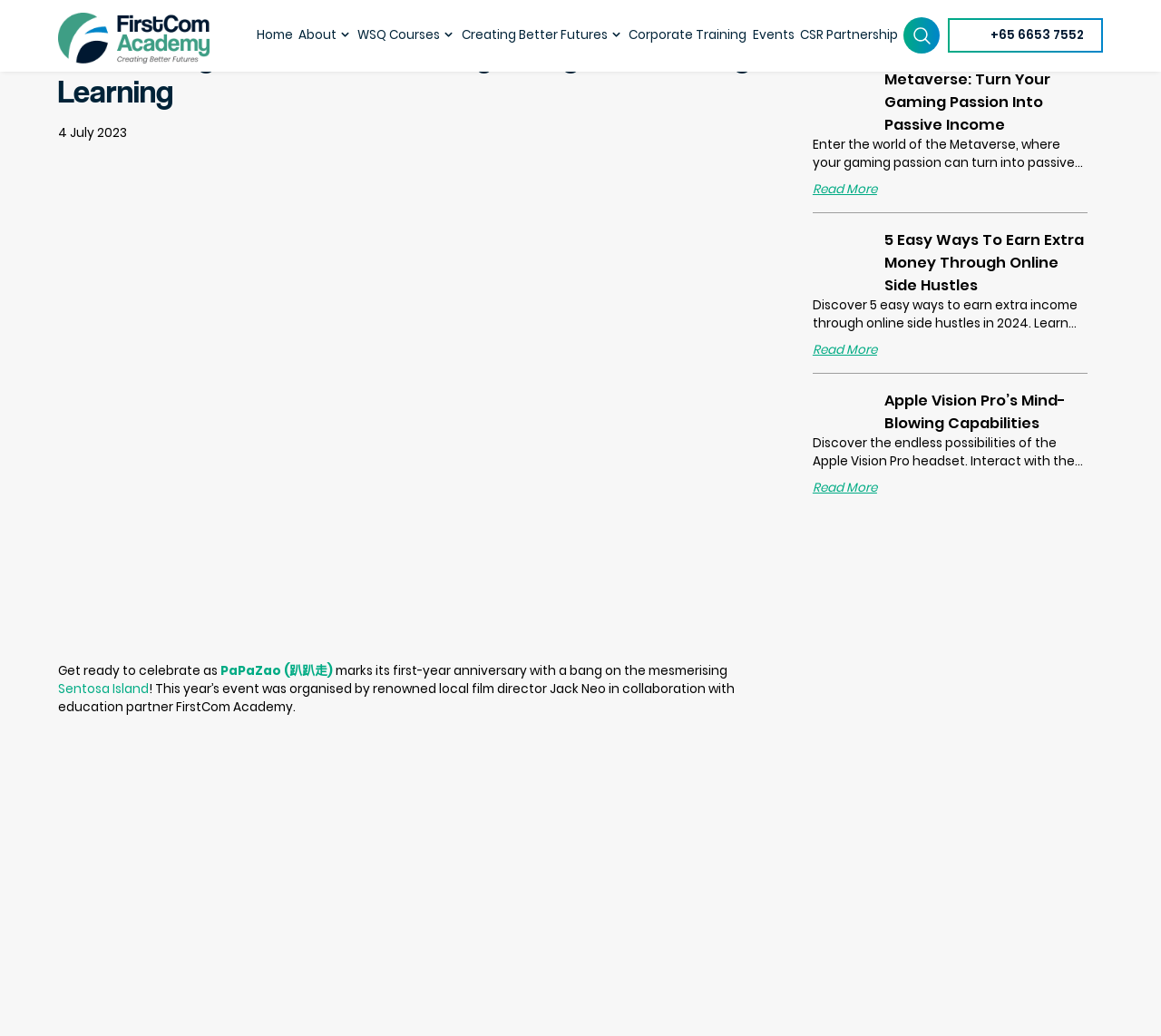Kindly determine the bounding box coordinates of the area that needs to be clicked to fulfill this instruction: "View Premier series & academies".

None